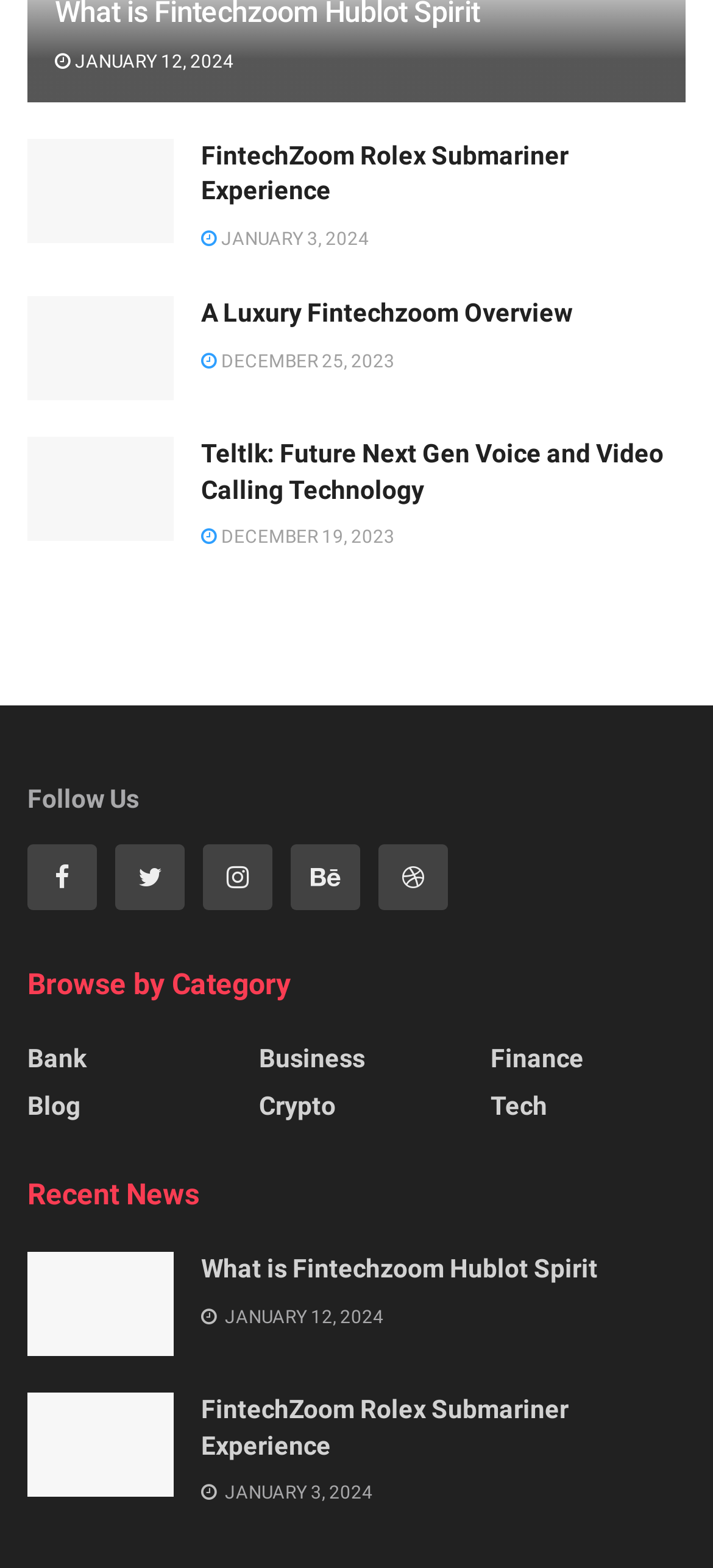Highlight the bounding box coordinates of the element you need to click to perform the following instruction: "Access 'Google Scholar'."

None